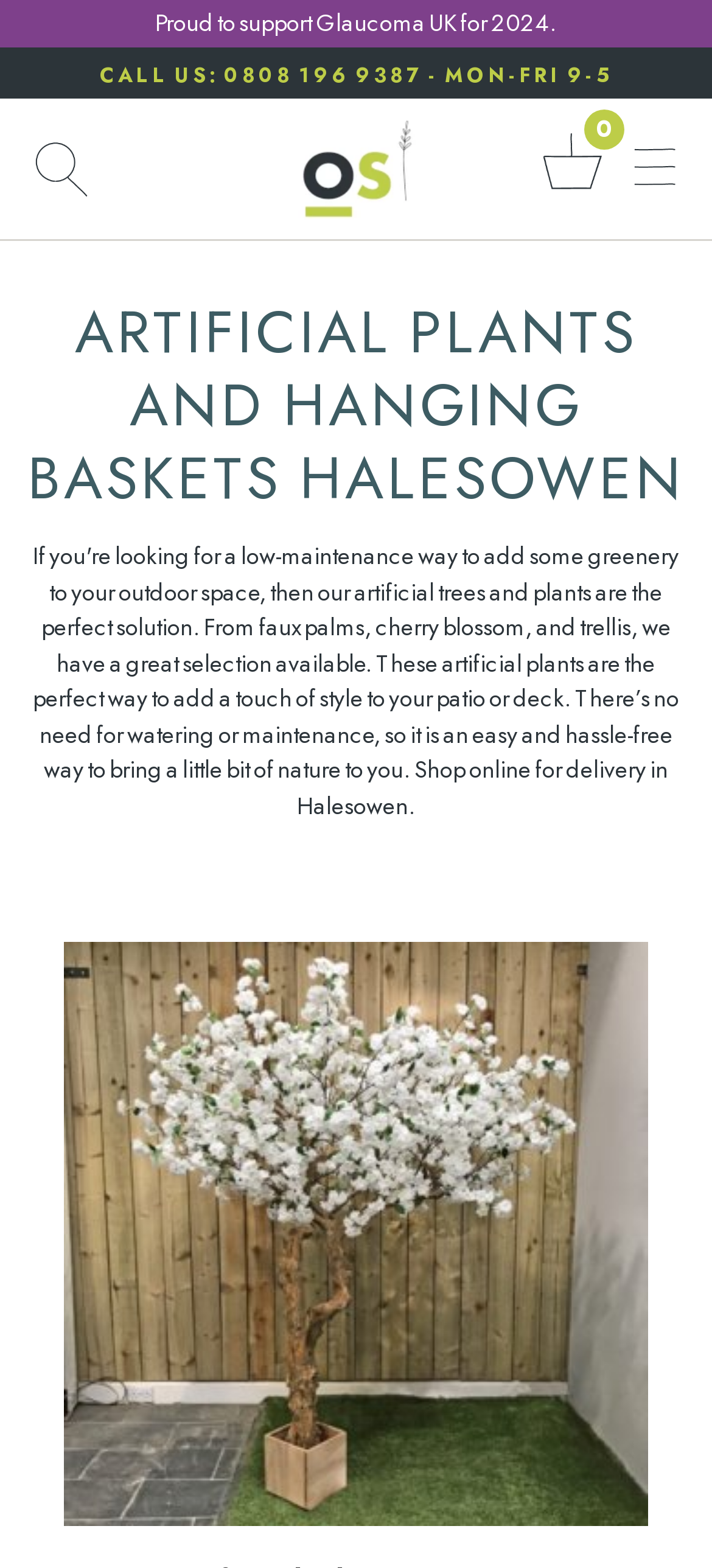Provide the bounding box coordinates in the format (top-left x, top-left y, bottom-right x, bottom-right y). All values are floating point numbers between 0 and 1. Determine the bounding box coordinate of the UI element described as: parent_node: 0 aria-label="Main Navigation Toggle"

[0.877, 0.081, 0.962, 0.134]